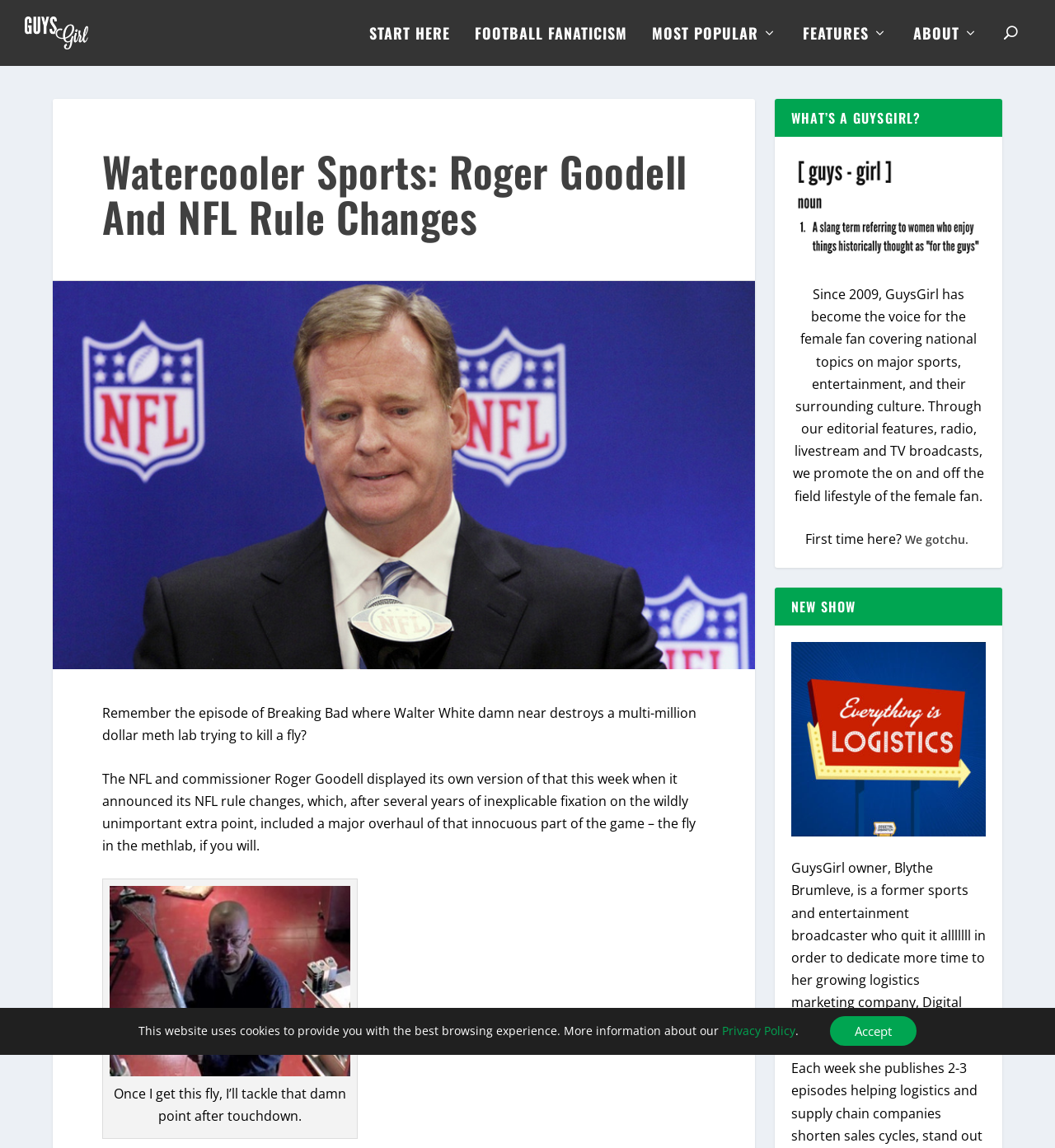Could you find the bounding box coordinates of the clickable area to complete this instruction: "Click the 'GuysGirl' logo"?

[0.023, 0.002, 0.136, 0.057]